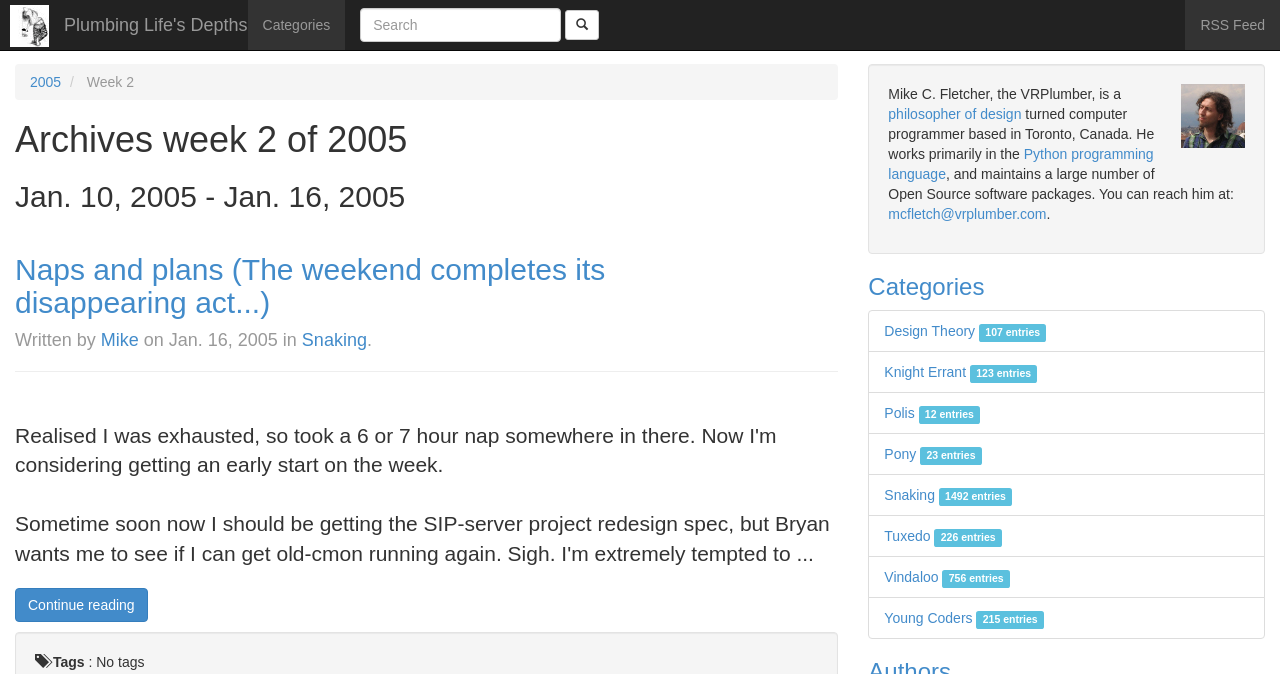Determine the bounding box coordinates of the region to click in order to accomplish the following instruction: "Go to July 2013". Provide the coordinates as four float numbers between 0 and 1, specifically [left, top, right, bottom].

None